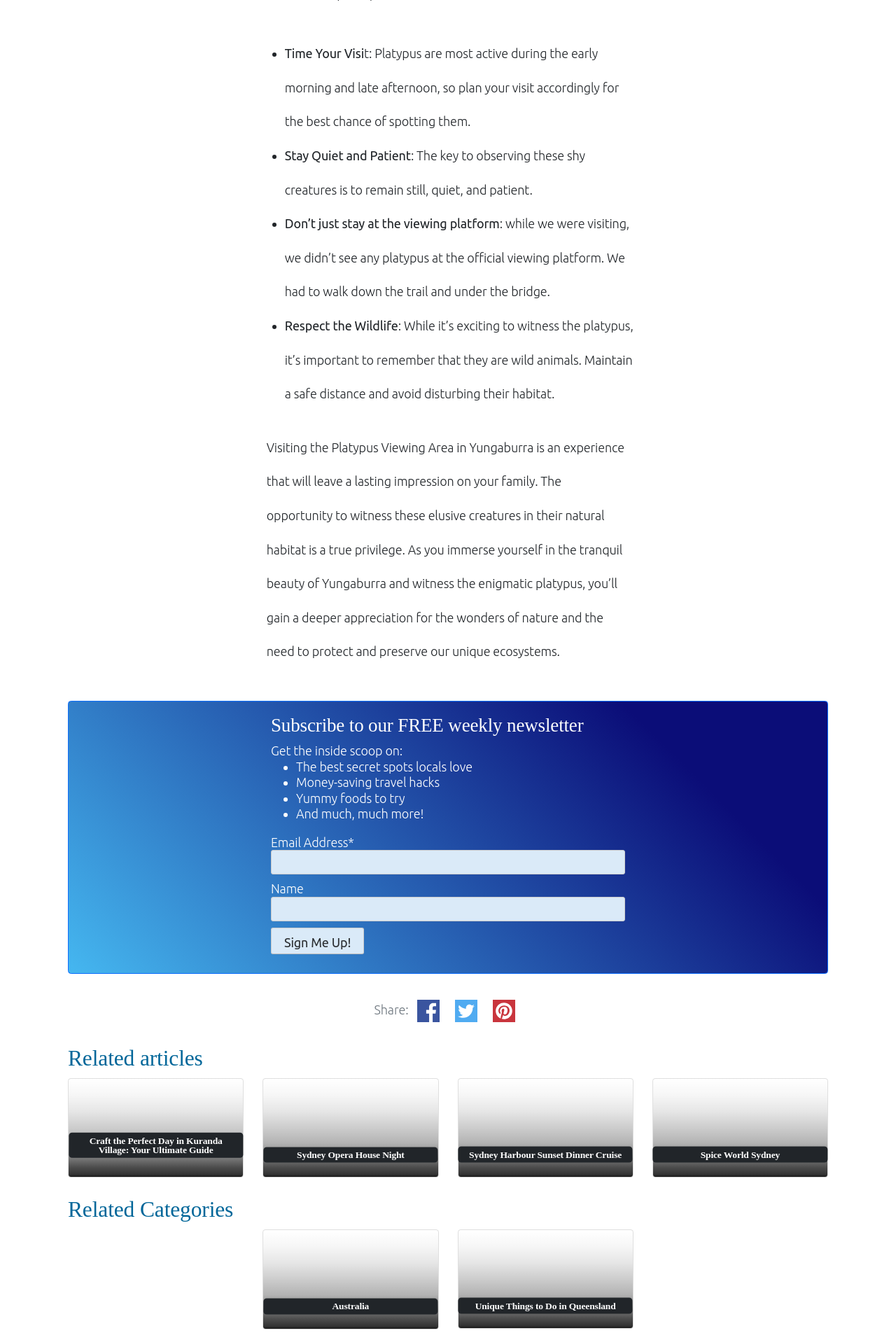Pinpoint the bounding box coordinates of the element to be clicked to execute the instruction: "Click on 'Sign Me Up!' button".

[0.302, 0.692, 0.406, 0.712]